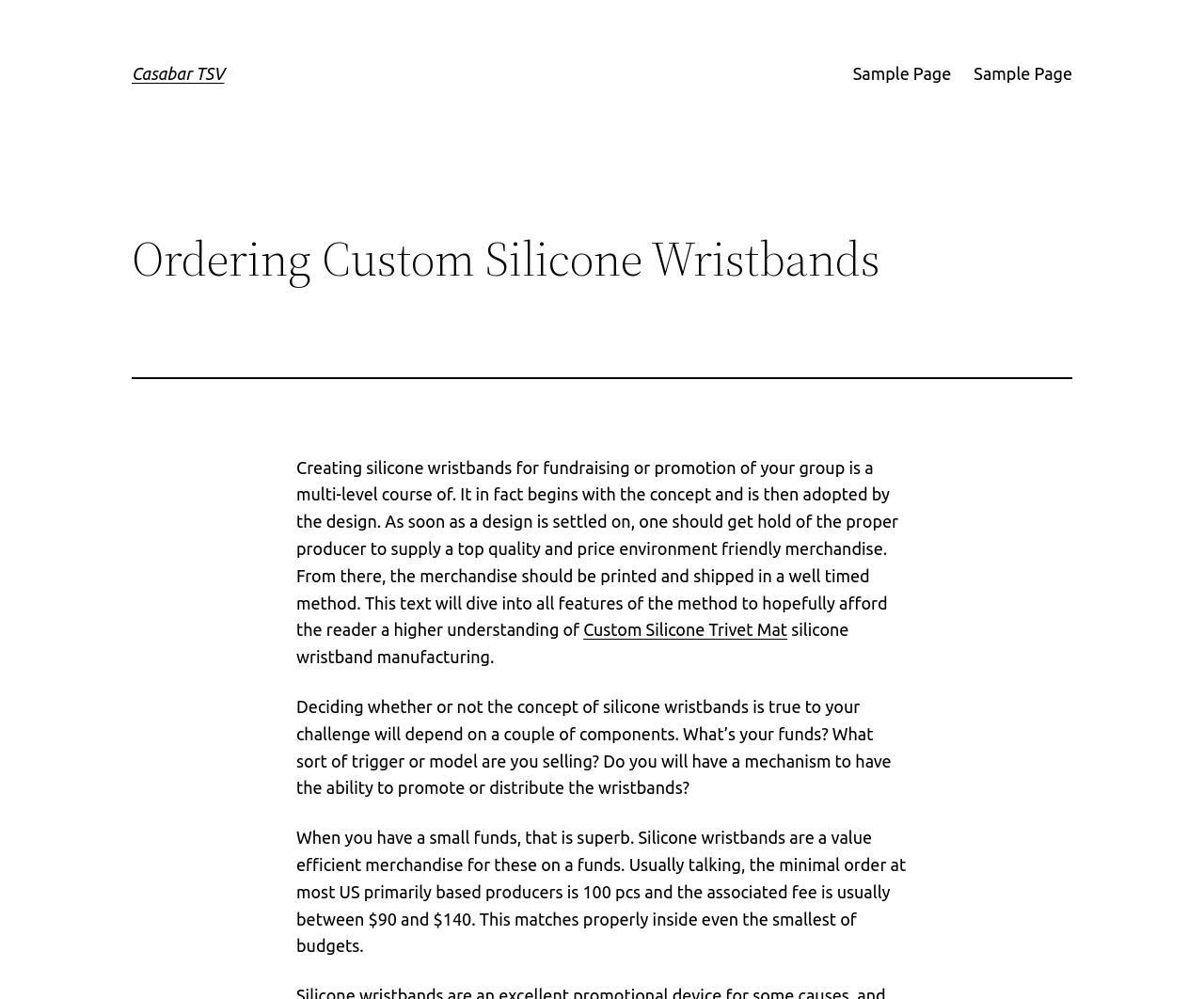Respond with a single word or phrase for the following question: 
What is the next step after designing silicone wristbands?

Finding a manufacturer